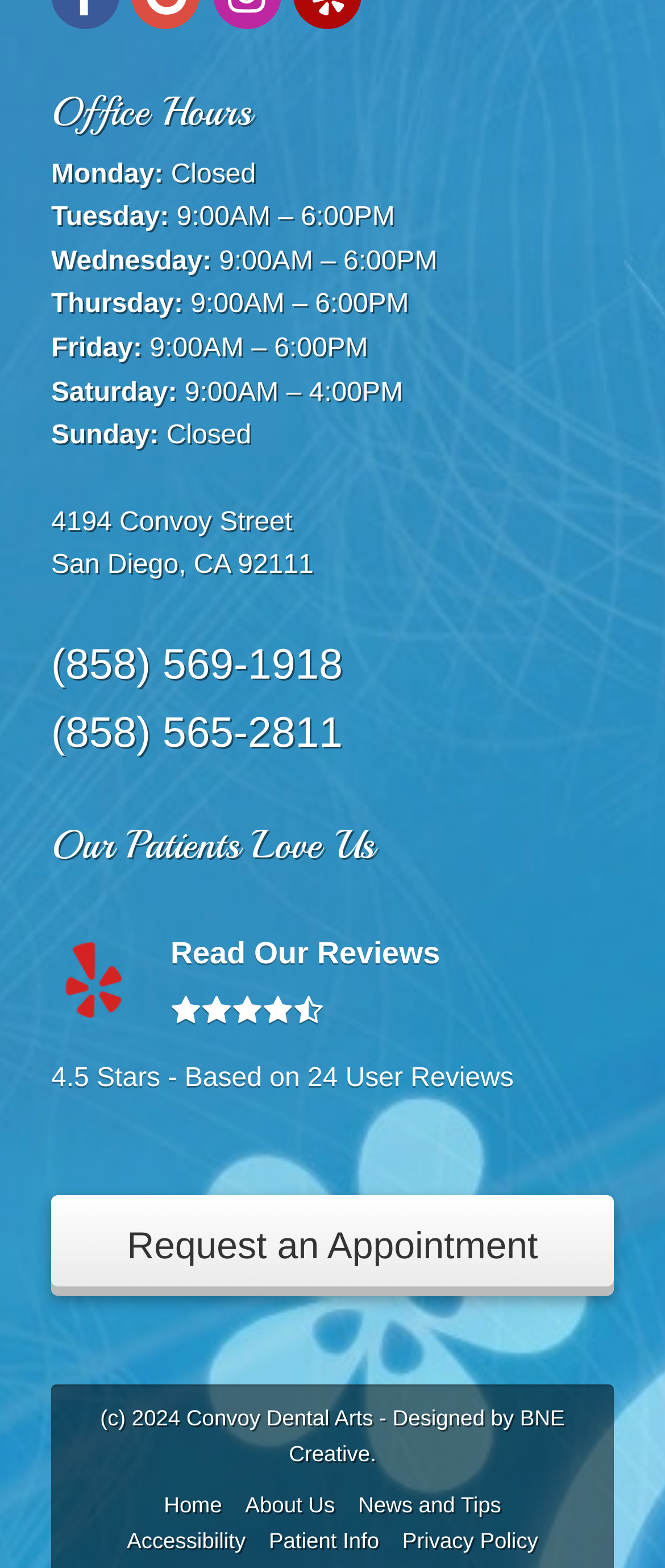Using the information shown in the image, answer the question with as much detail as possible: How many stars do patients give Convoy Dental Arts?

I found the review section on the webpage, which shows a rating of 4.5 stars. This is based on 24 user reviews, according to the link provided.